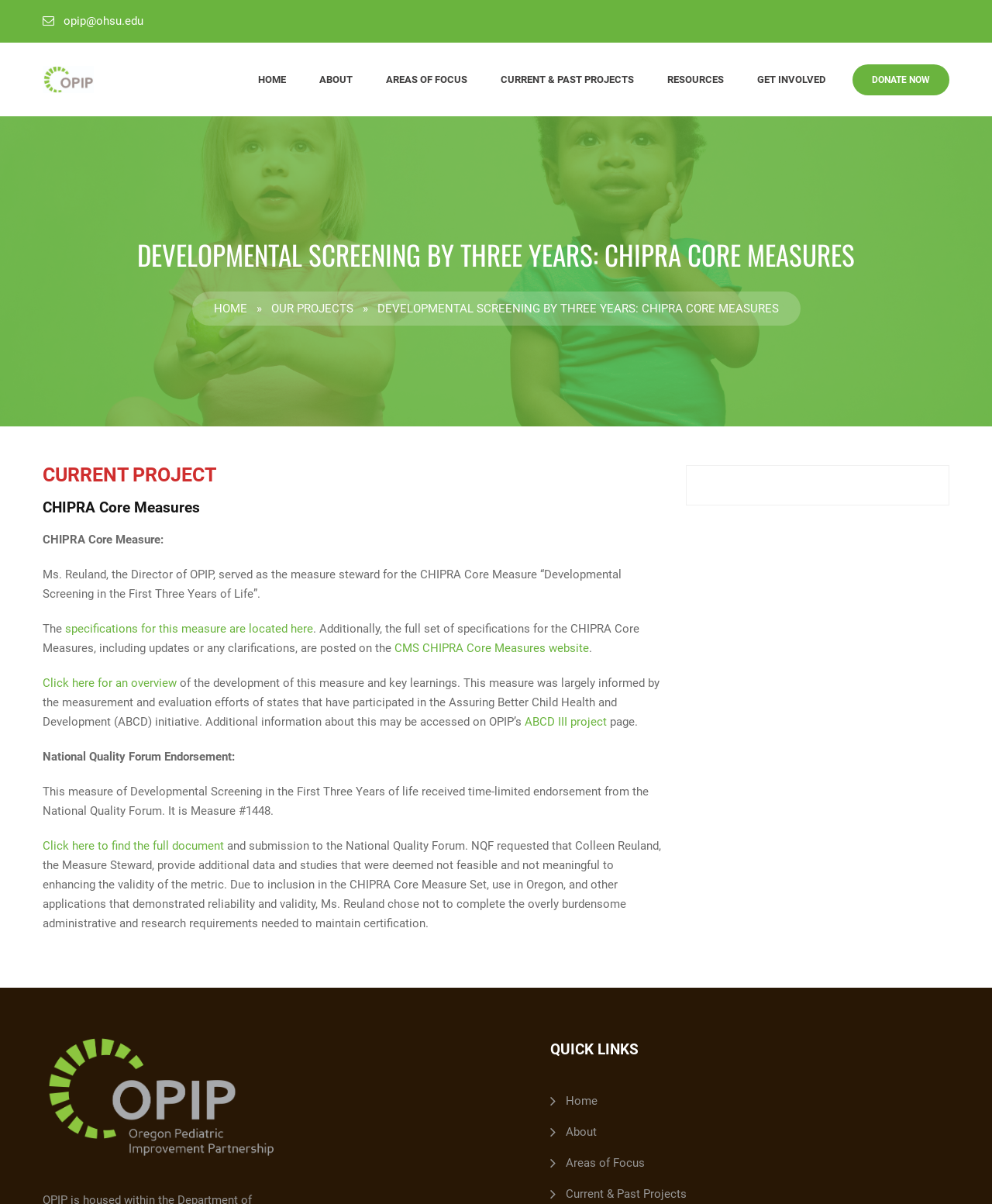Could you locate the bounding box coordinates for the section that should be clicked to accomplish this task: "Click the 'DONATE NOW' link".

[0.859, 0.053, 0.957, 0.079]